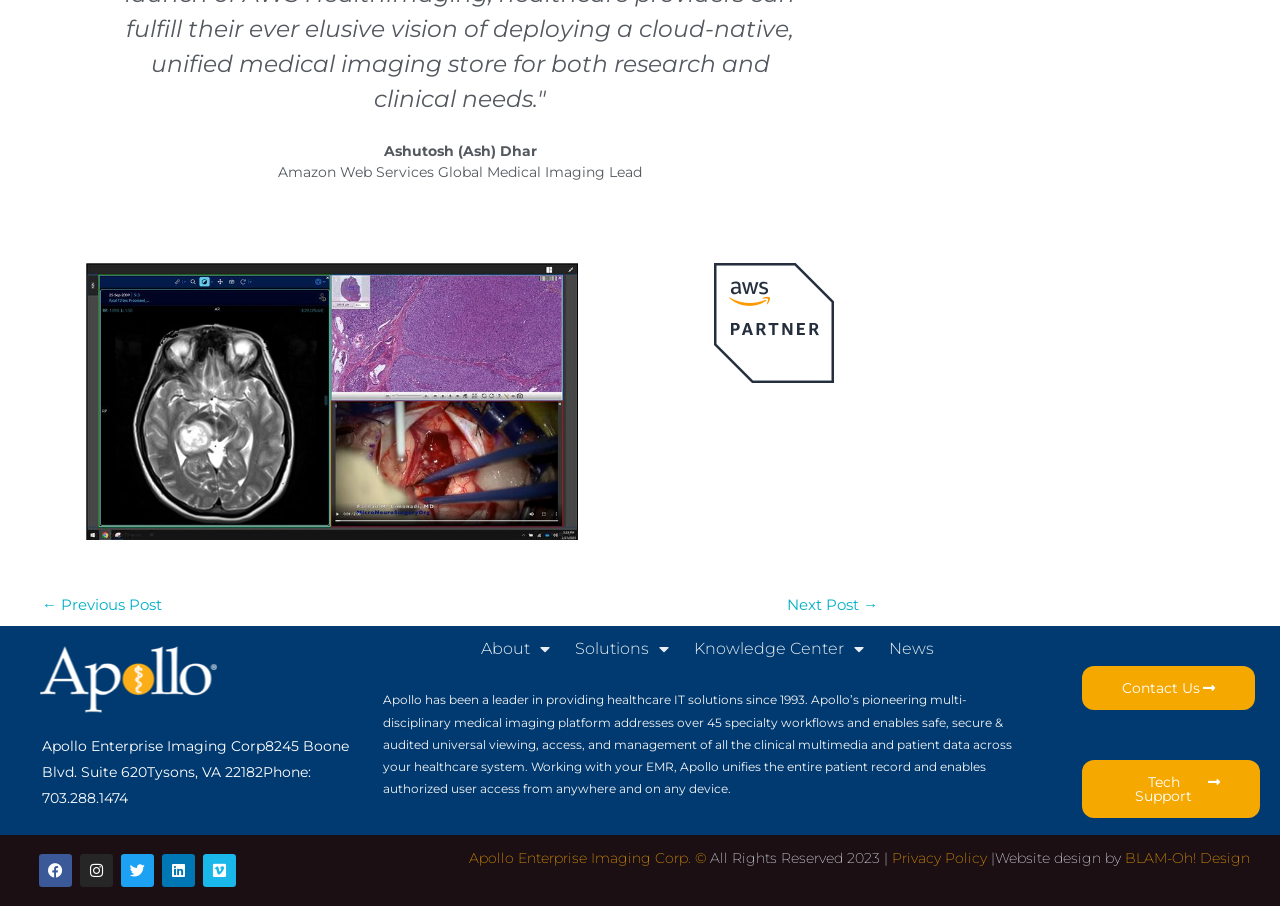What social media platforms are mentioned on the webpage?
Answer the question using a single word or phrase, according to the image.

Facebook, Instagram, Twitter, Linkedin, Vimeo